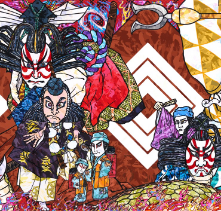Where is the exhibition being held?
We need a detailed and exhaustive answer to the question. Please elaborate.

The caption provides the location of the exhibition, which is Le Bourget. This information is provided in the last sentence of the caption, along with the dates of the exhibition.